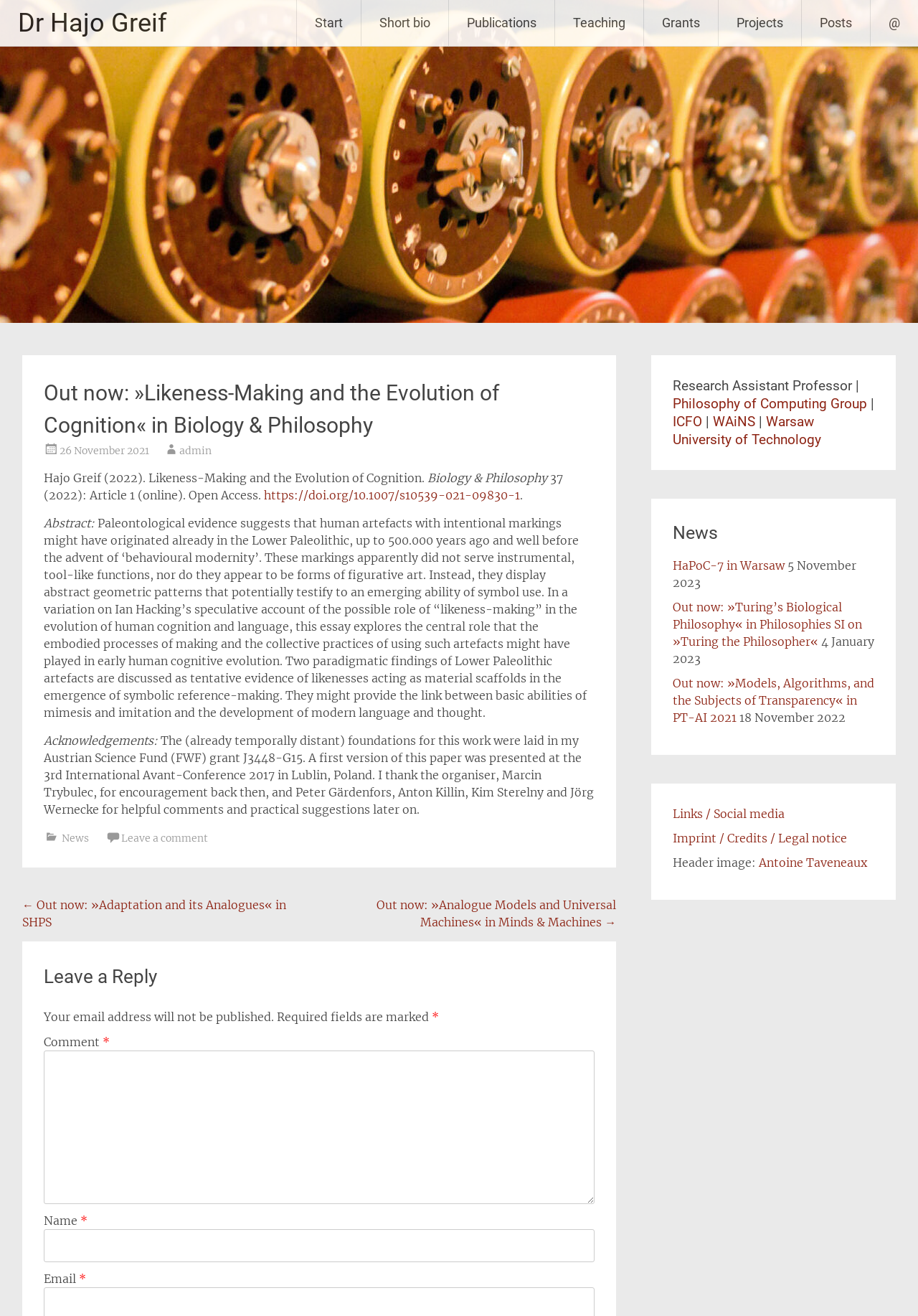Identify the bounding box coordinates of the area that should be clicked in order to complete the given instruction: "View the 'Publications' page". The bounding box coordinates should be four float numbers between 0 and 1, i.e., [left, top, right, bottom].

[0.489, 0.0, 0.604, 0.035]